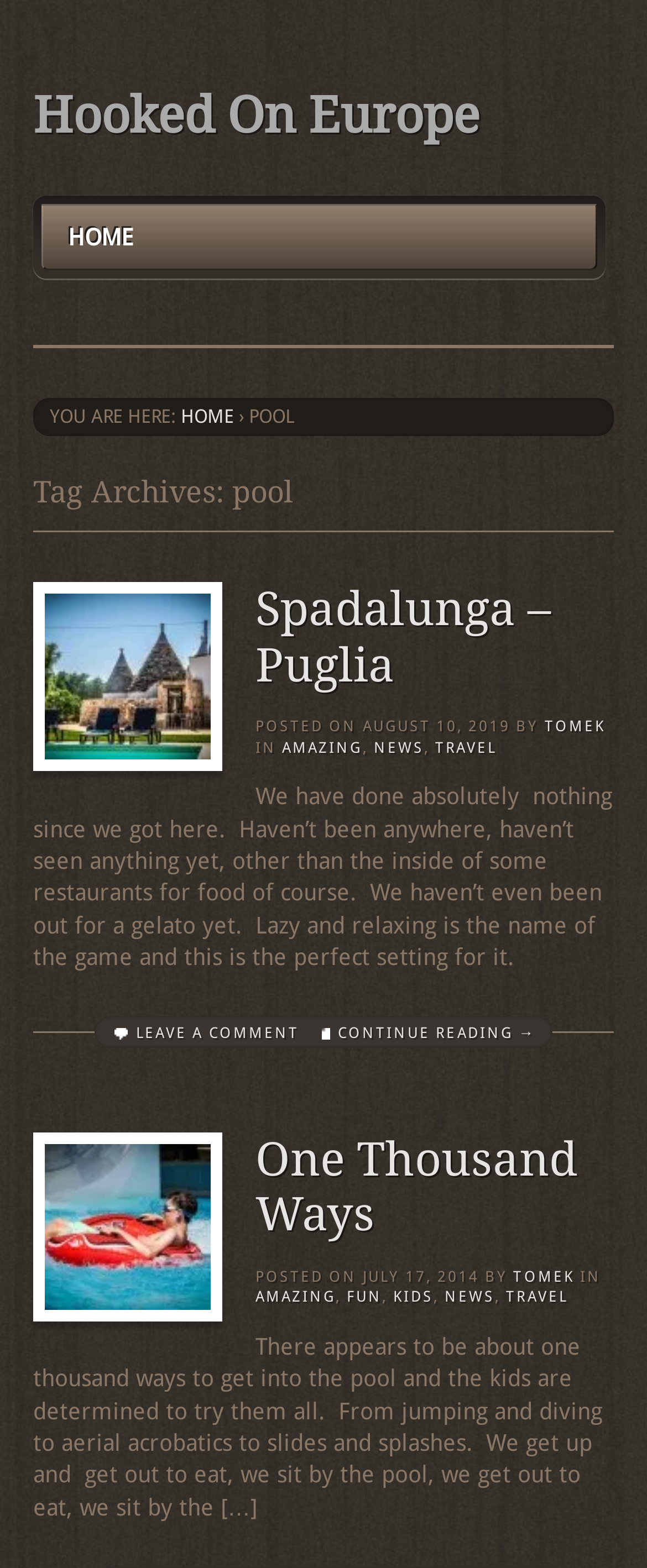Find the bounding box coordinates of the clickable element required to execute the following instruction: "read the post 'One Thousand Ways'". Provide the coordinates as four float numbers between 0 and 1, i.e., [left, top, right, bottom].

[0.051, 0.722, 0.949, 0.793]